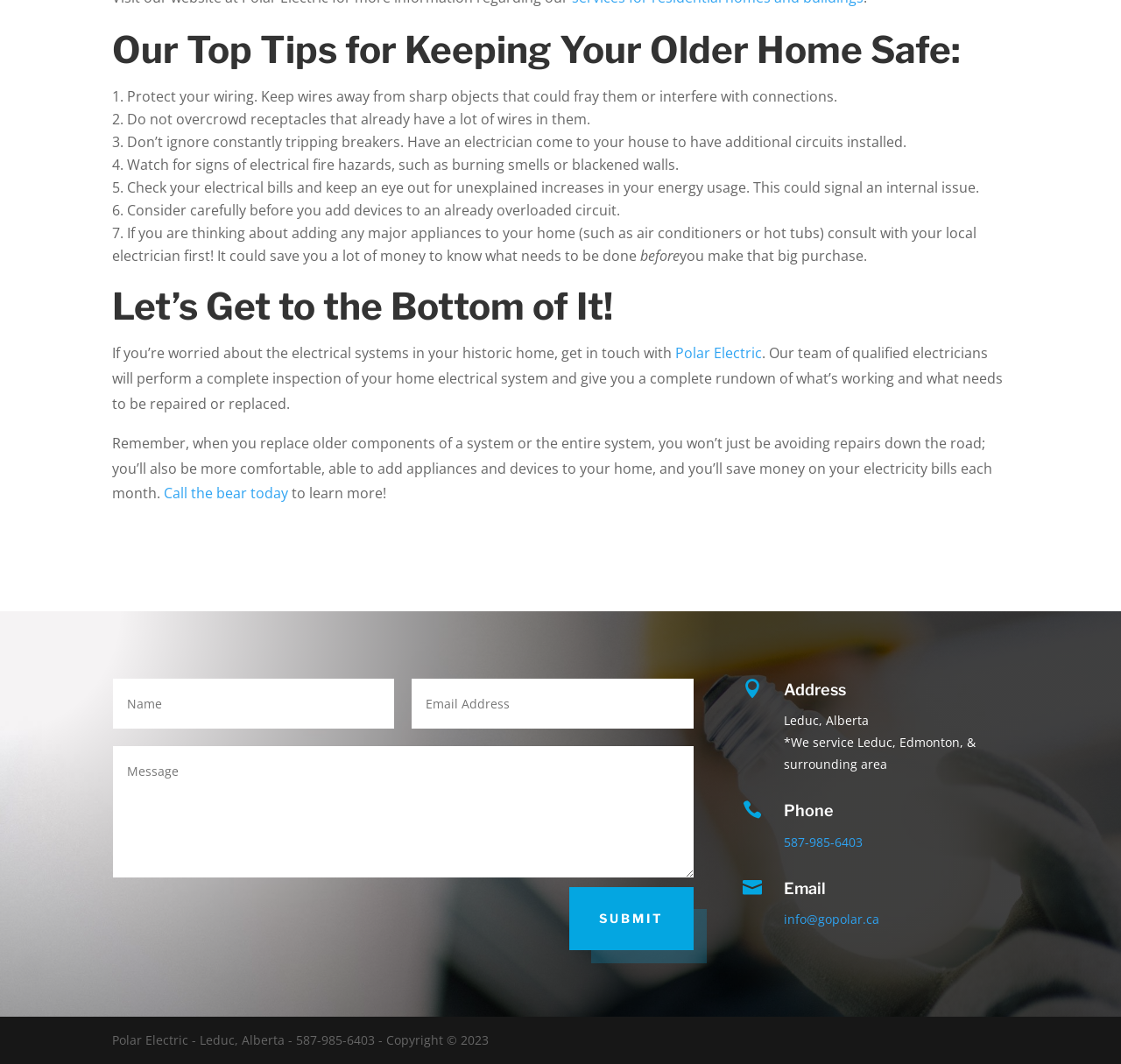Refer to the image and offer a detailed explanation in response to the question: What is the location of the company providing electrical services?

The location of the company providing electrical services is mentioned in the text 'Polar Electric - Leduc, Alberta - 587-985-6403' and also appears in the address section of the webpage, indicating that the company is located in Leduc, Alberta.